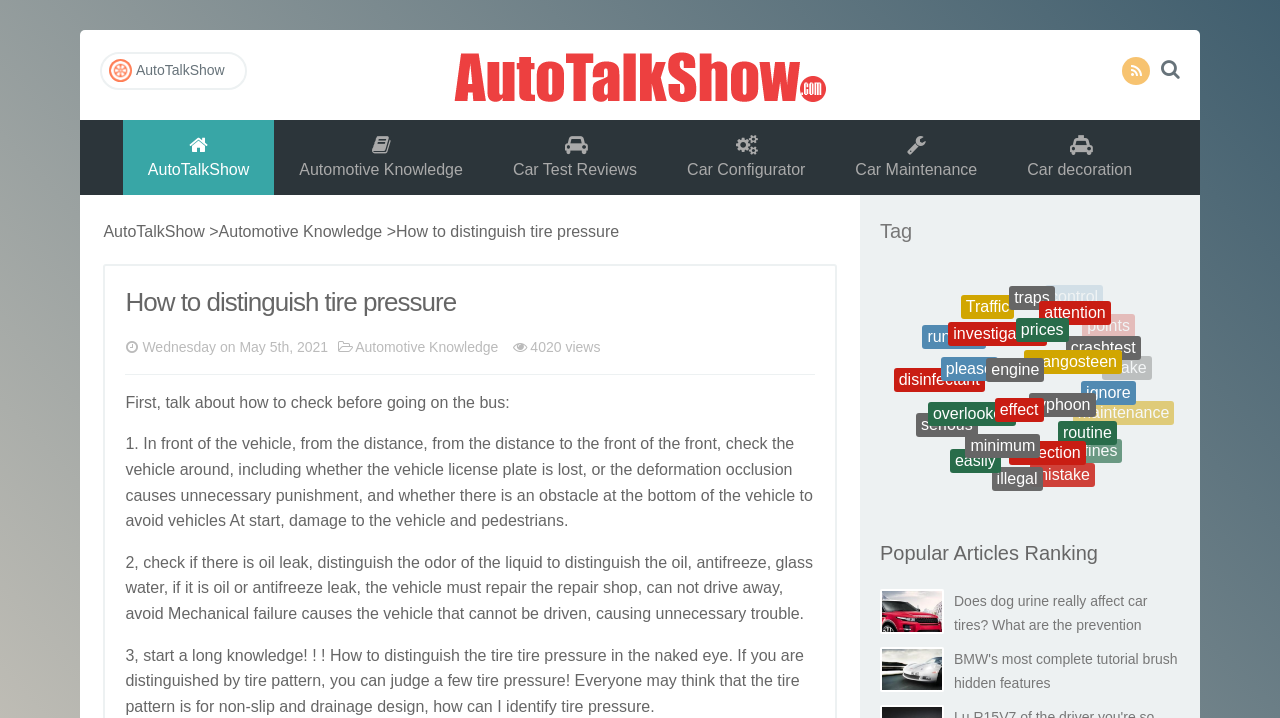Locate the coordinates of the bounding box for the clickable region that fulfills this instruction: "Search for a topic".

None